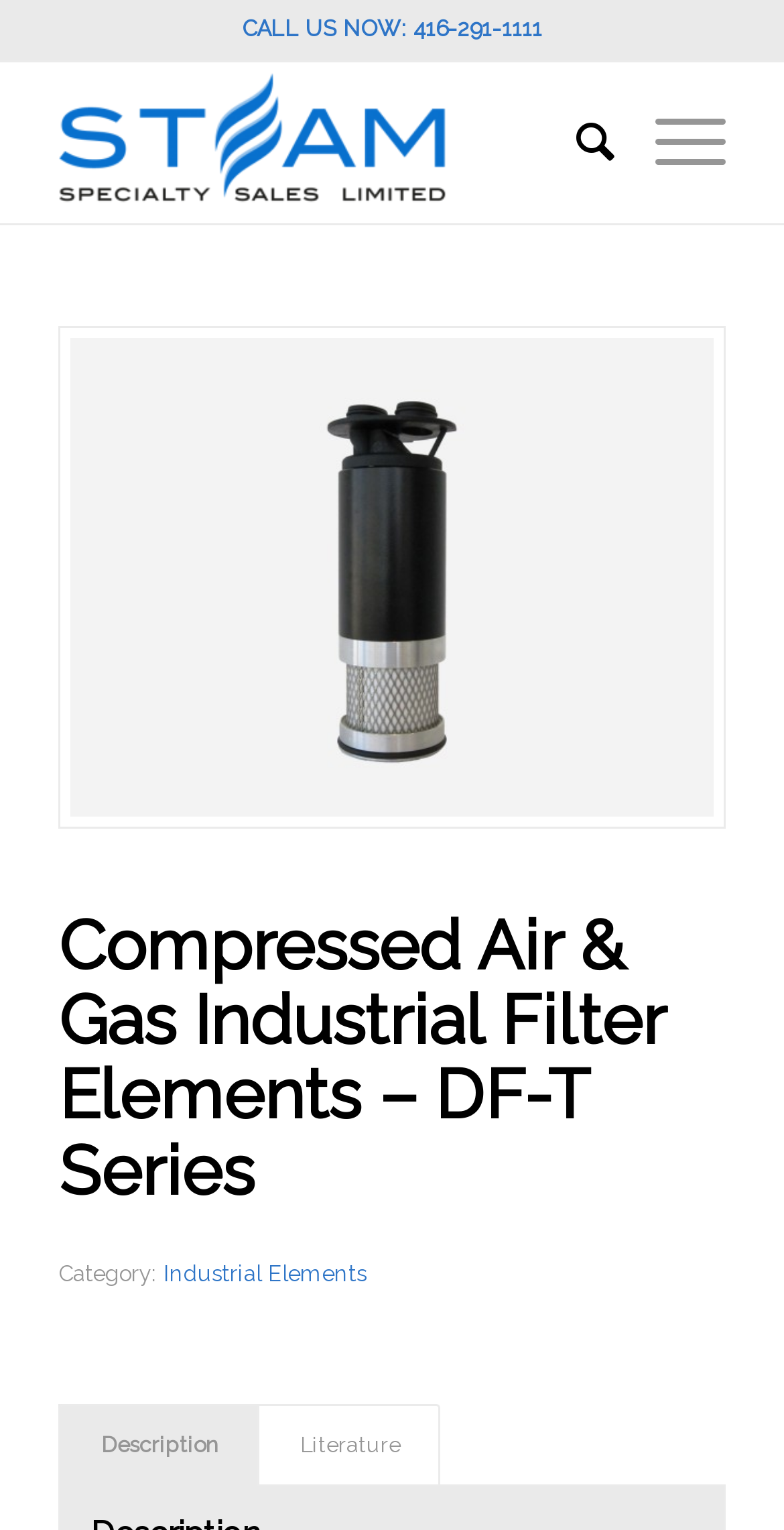Locate the bounding box of the UI element based on this description: "Literature". Provide four float numbers between 0 and 1 as [left, top, right, bottom].

[0.329, 0.917, 0.562, 0.971]